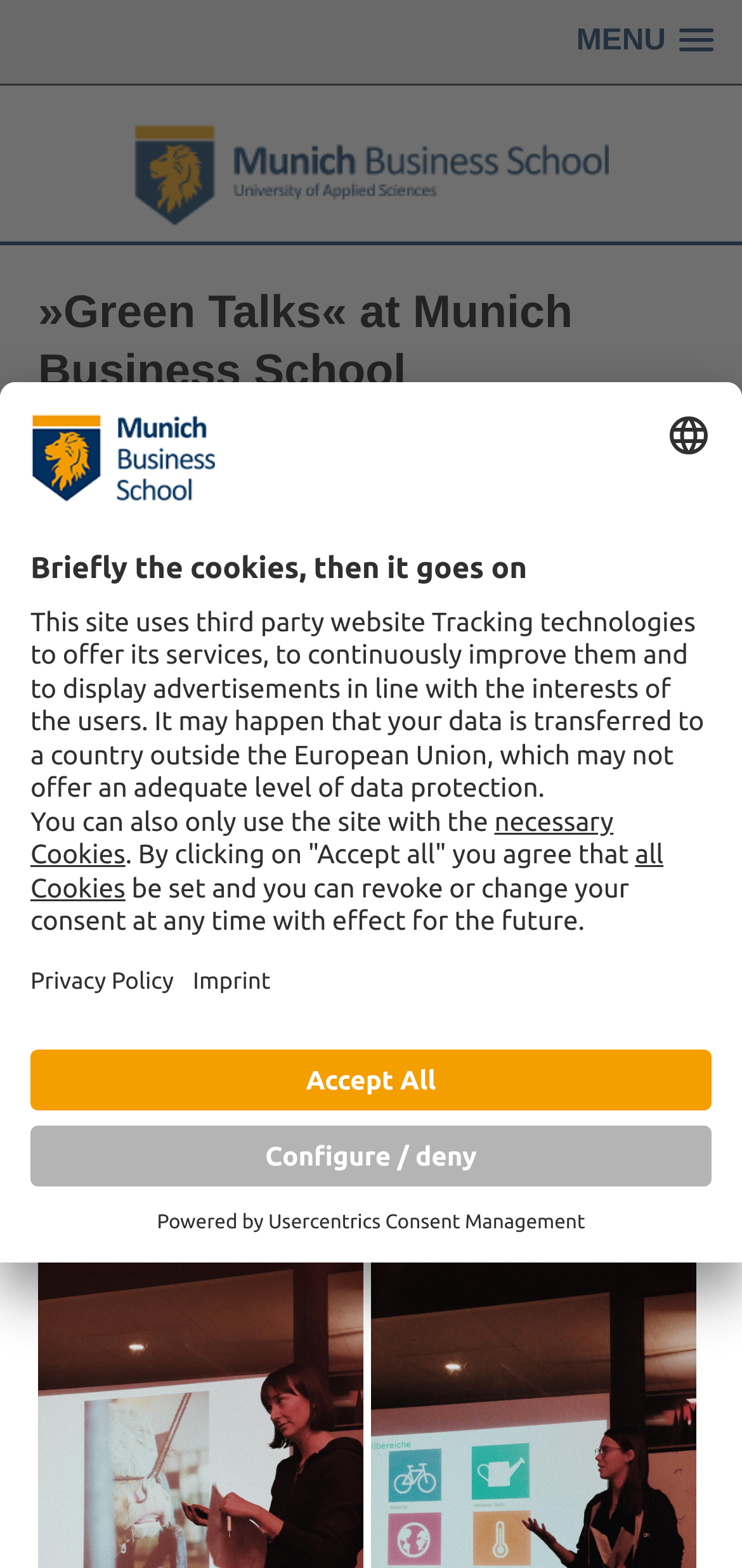Give a one-word or short phrase answer to the question: 
What is the event mentioned in the article?

Green Talks